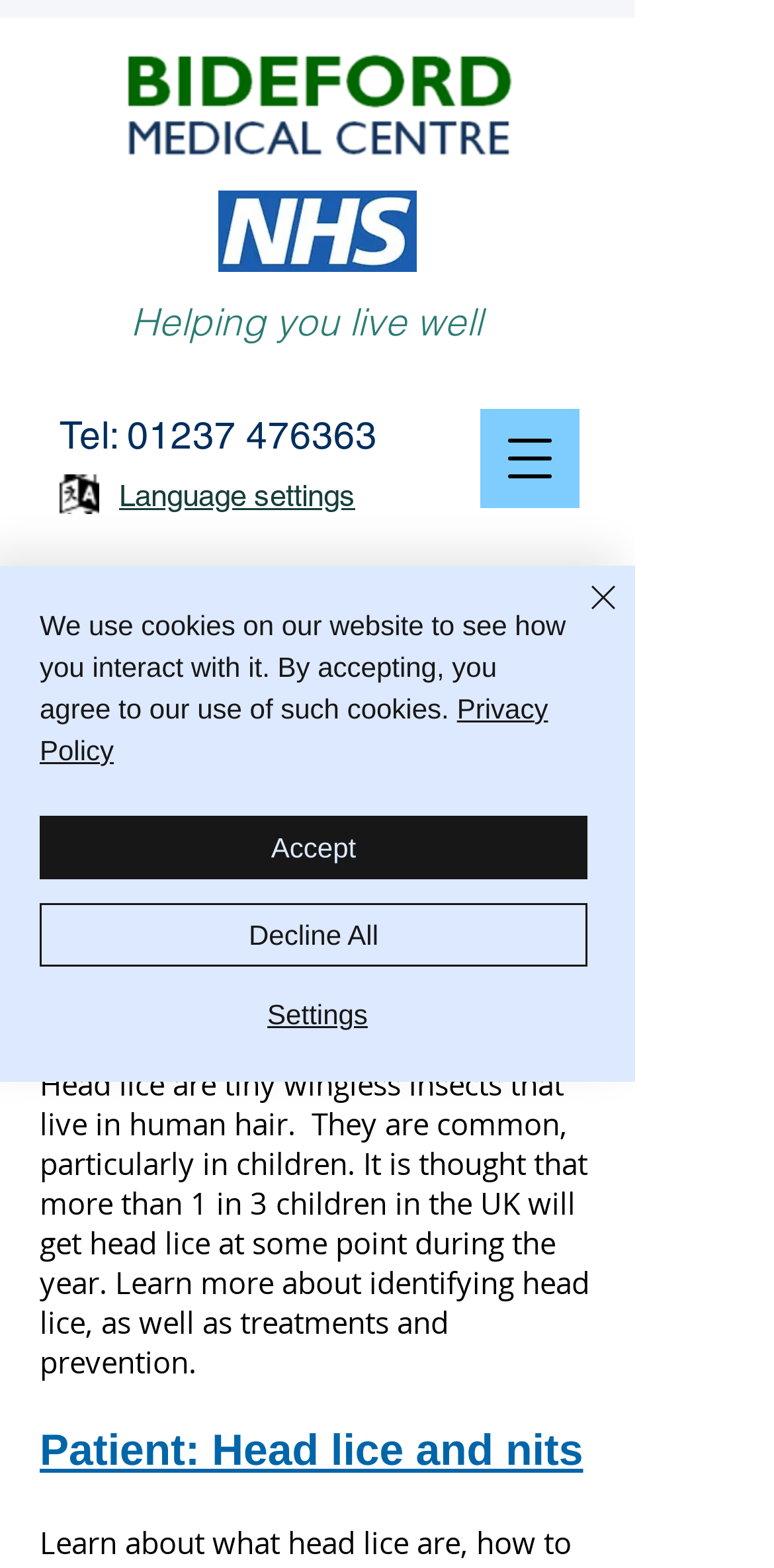Identify the bounding box coordinates of the clickable region necessary to fulfill the following instruction: "Search for health information". The bounding box coordinates should be four float numbers between 0 and 1, i.e., [left, top, right, bottom].

[0.126, 0.382, 0.695, 0.435]